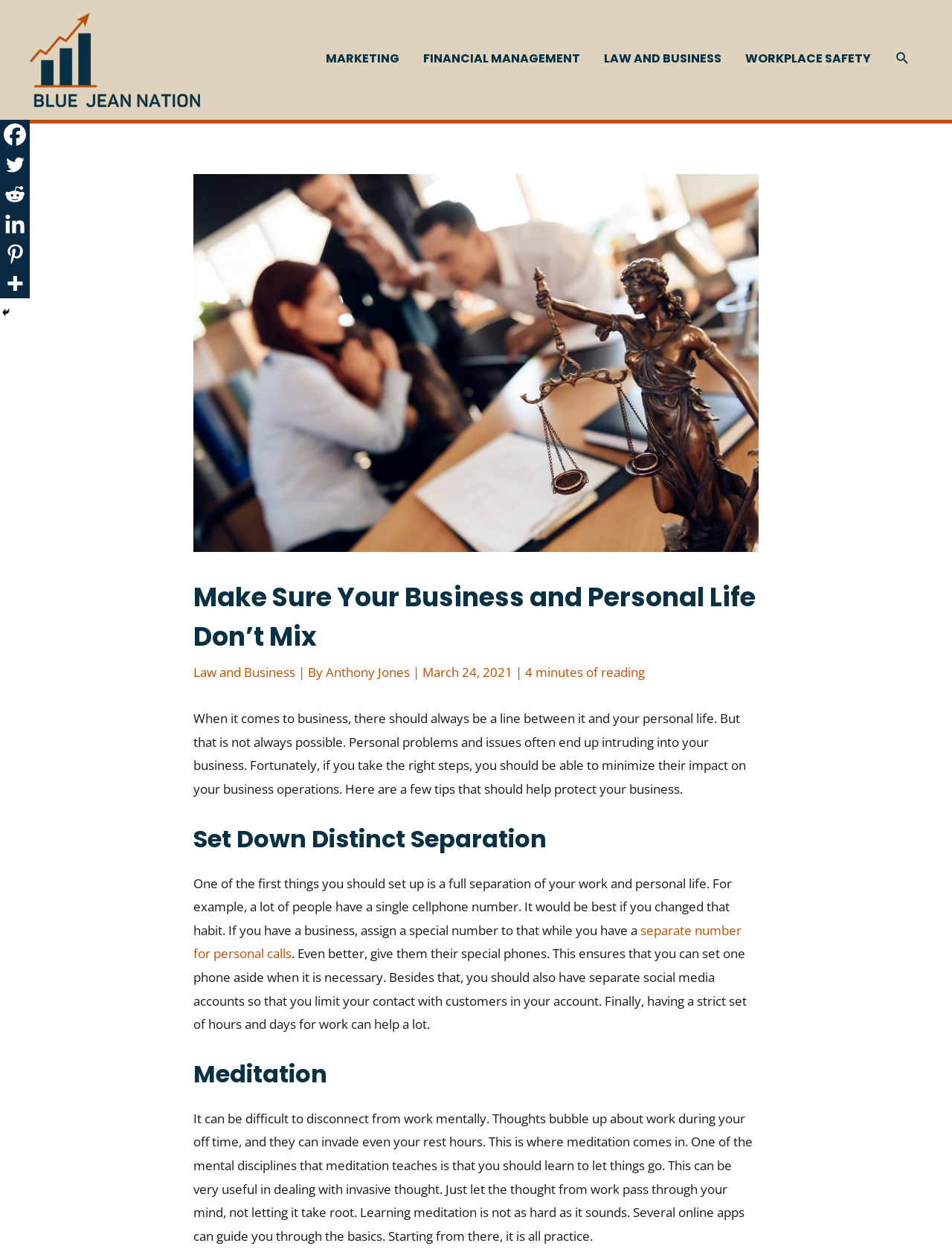Utilize the details in the image to thoroughly answer the following question: What is the author's name of the article?

The author's name is mentioned in the article, specifically in the section where it says 'By Anthony Jones'.